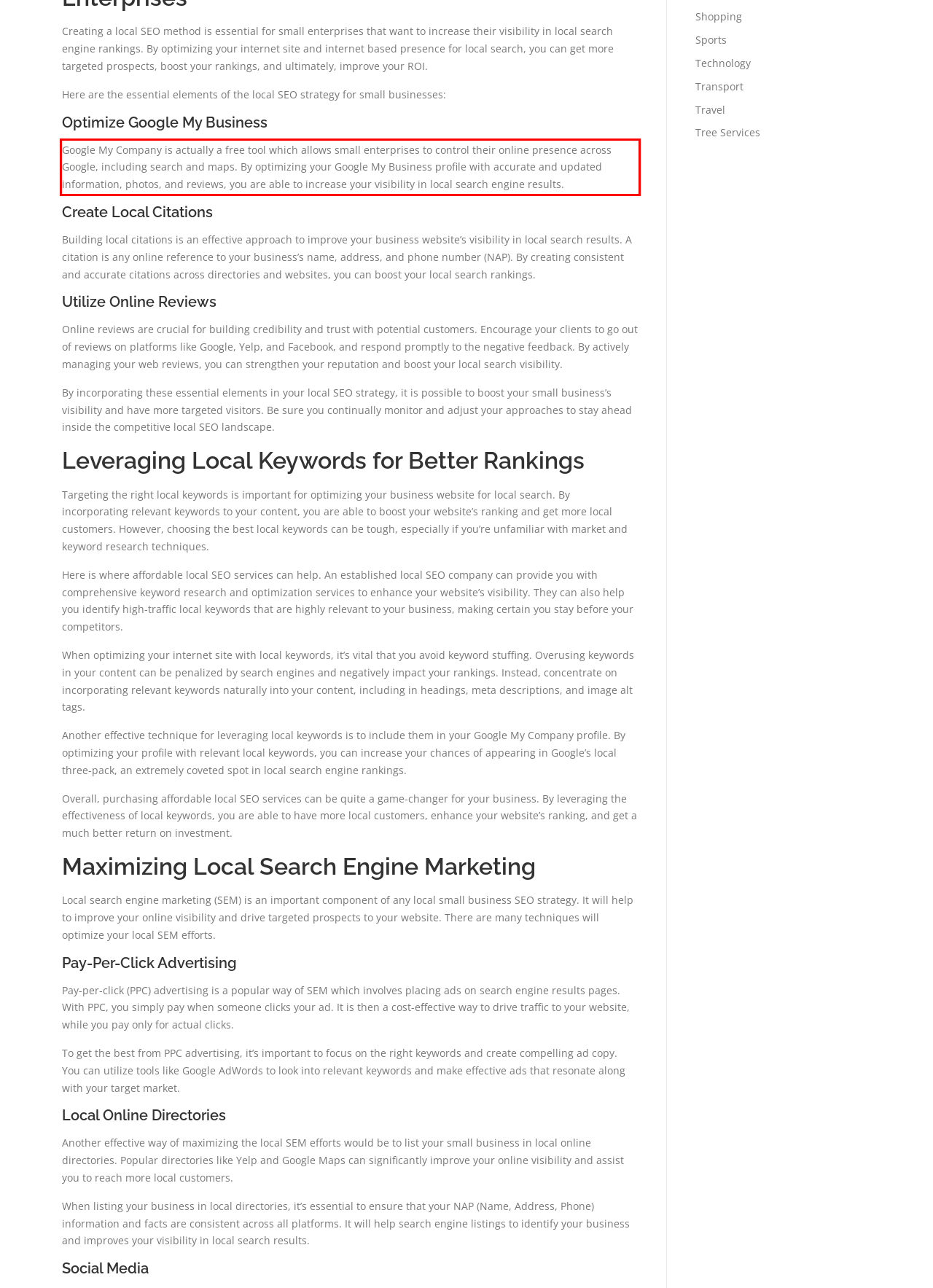Identify and transcribe the text content enclosed by the red bounding box in the given screenshot.

Google My Company is actually a free tool which allows small enterprises to control their online presence across Google, including search and maps. By optimizing your Google My Business profile with accurate and updated information, photos, and reviews, you are able to increase your visibility in local search engine results.